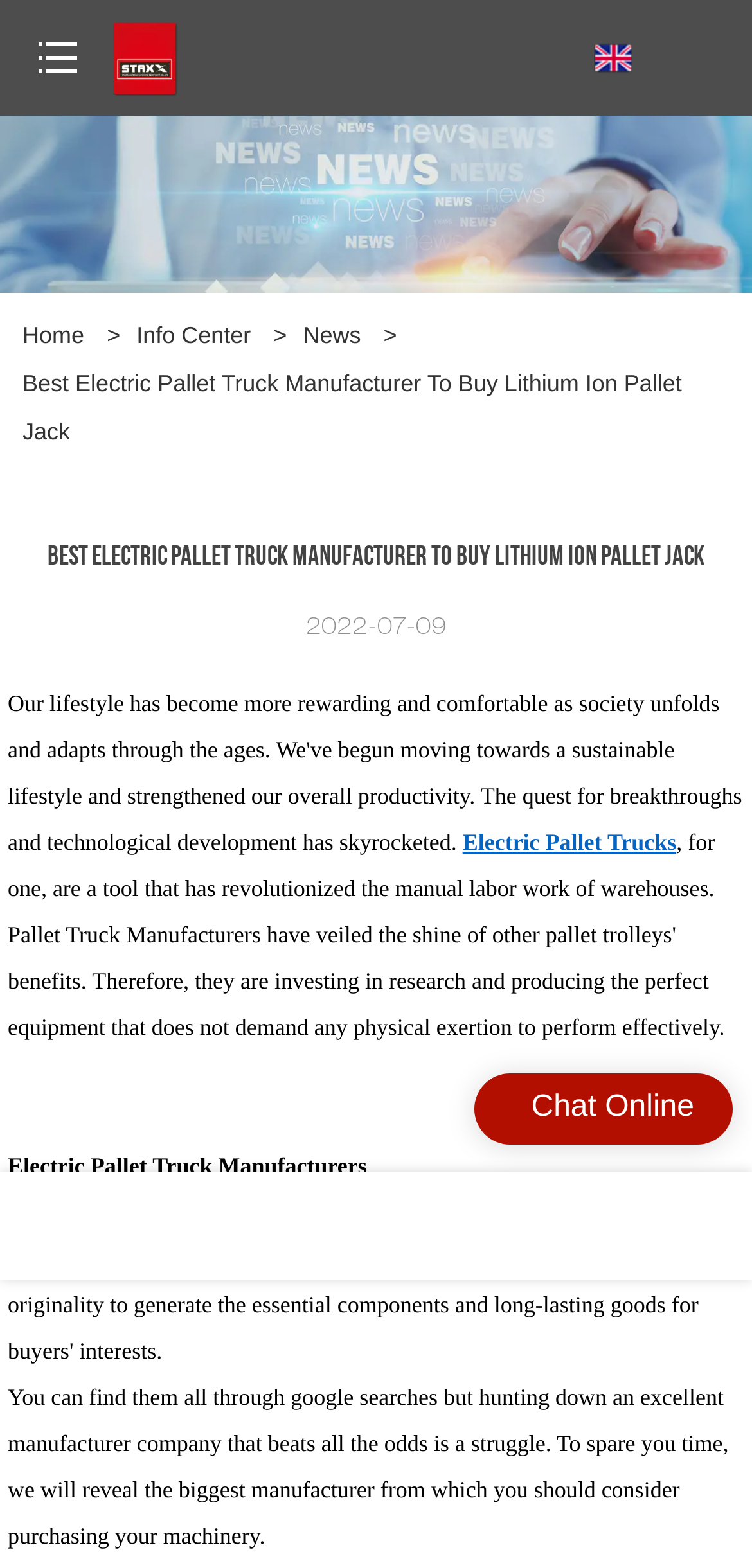Provide the bounding box coordinates of the UI element this sentence describes: "alt="Logo | Staxx Pallet Truck"".

[0.148, 0.012, 0.24, 0.061]